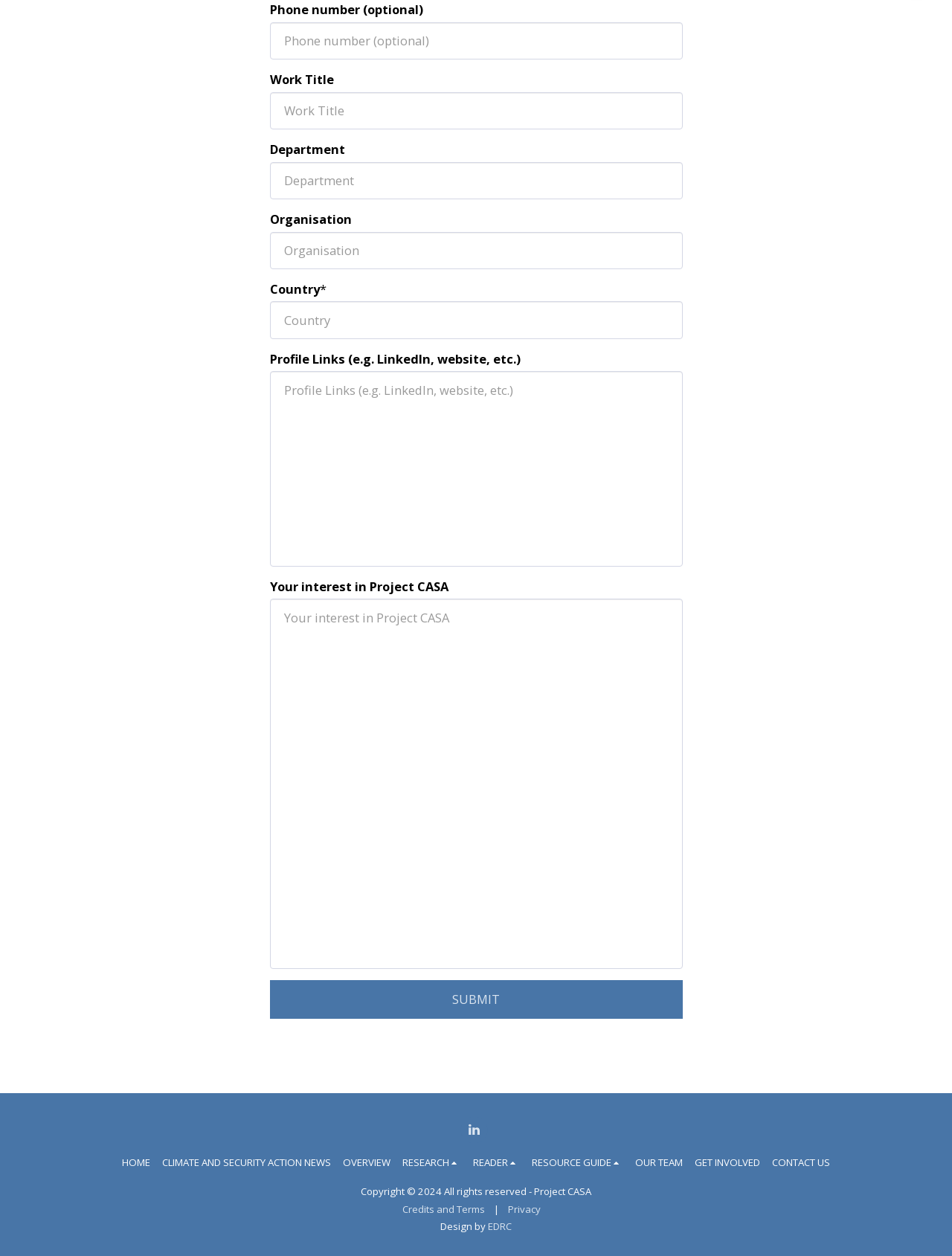Analyze the image and provide a detailed answer to the question: How many textboxes are present in the form?

I counted the number of textbox elements present in the form, which includes 'Phone number (optional)', 'Work Title', 'Department', 'Organisation', 'Country', 'Profile Links (e.g. LinkedIn, website, etc.)', and 'Your interest in Project CASA', totaling 7 textboxes.